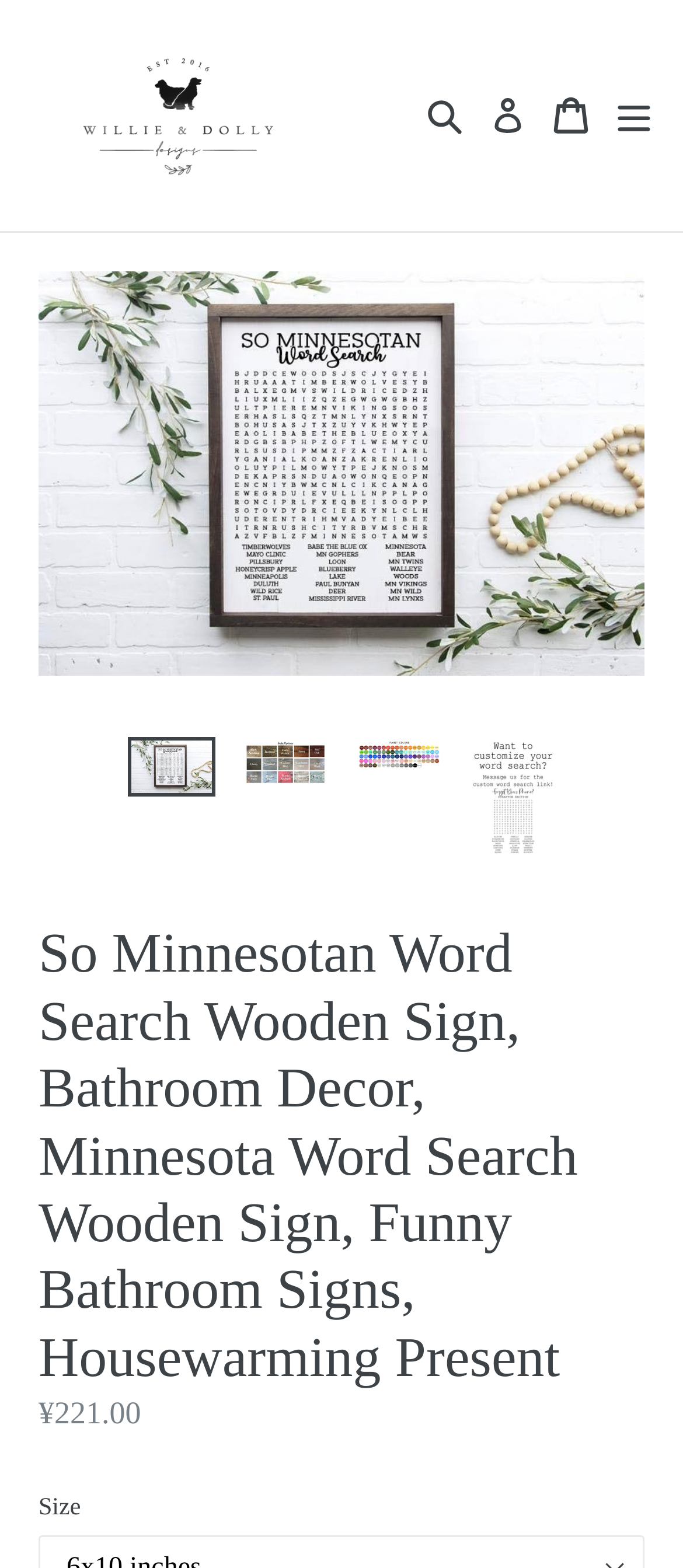Identify the bounding box for the UI element that is described as follows: "expand/collapse".

[0.887, 0.037, 0.969, 0.111]